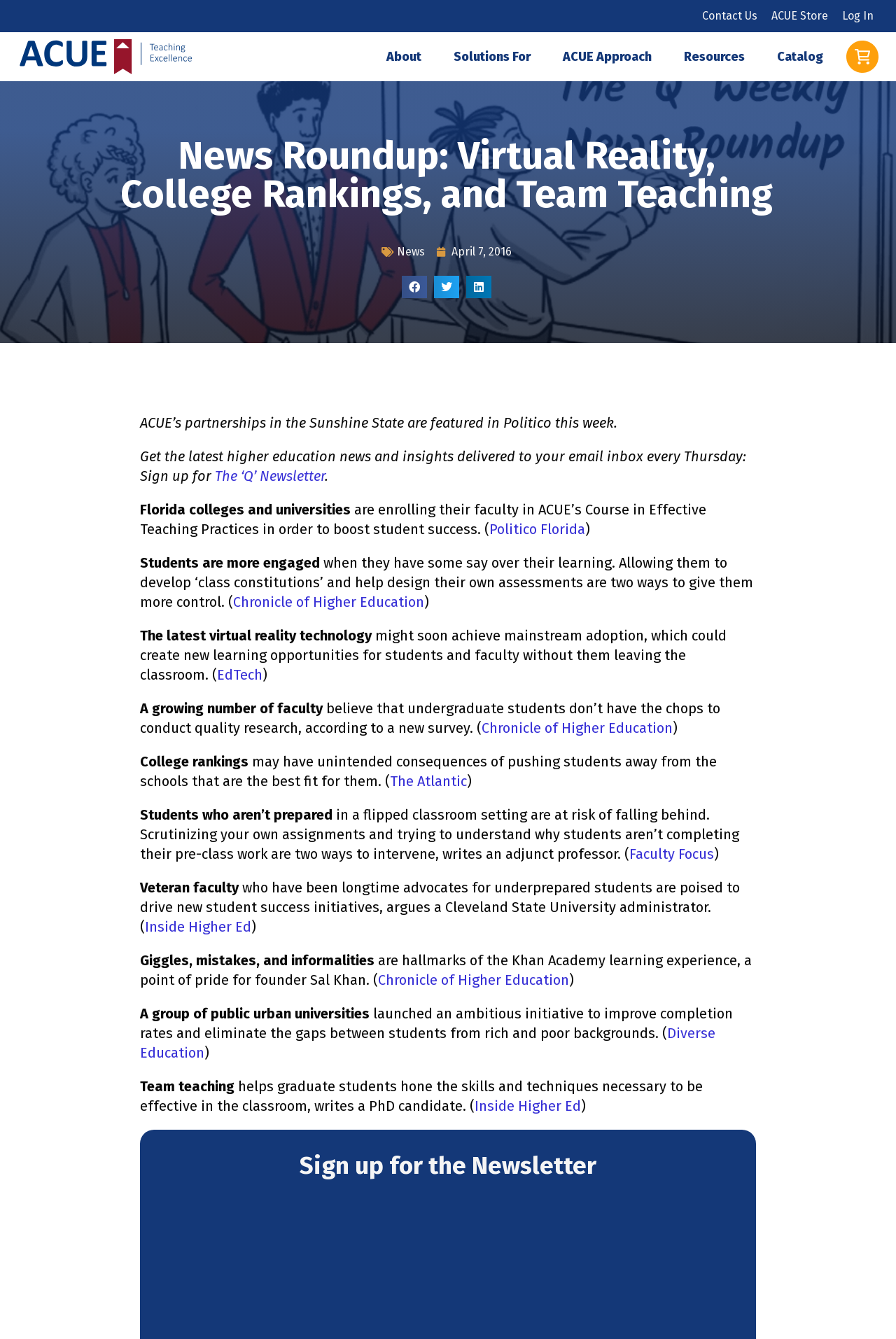What is the topic of the article mentioned in the Politico?
Use the image to give a comprehensive and detailed response to the question.

I found the answer by reading the text content of the static text element that mentions Politico.